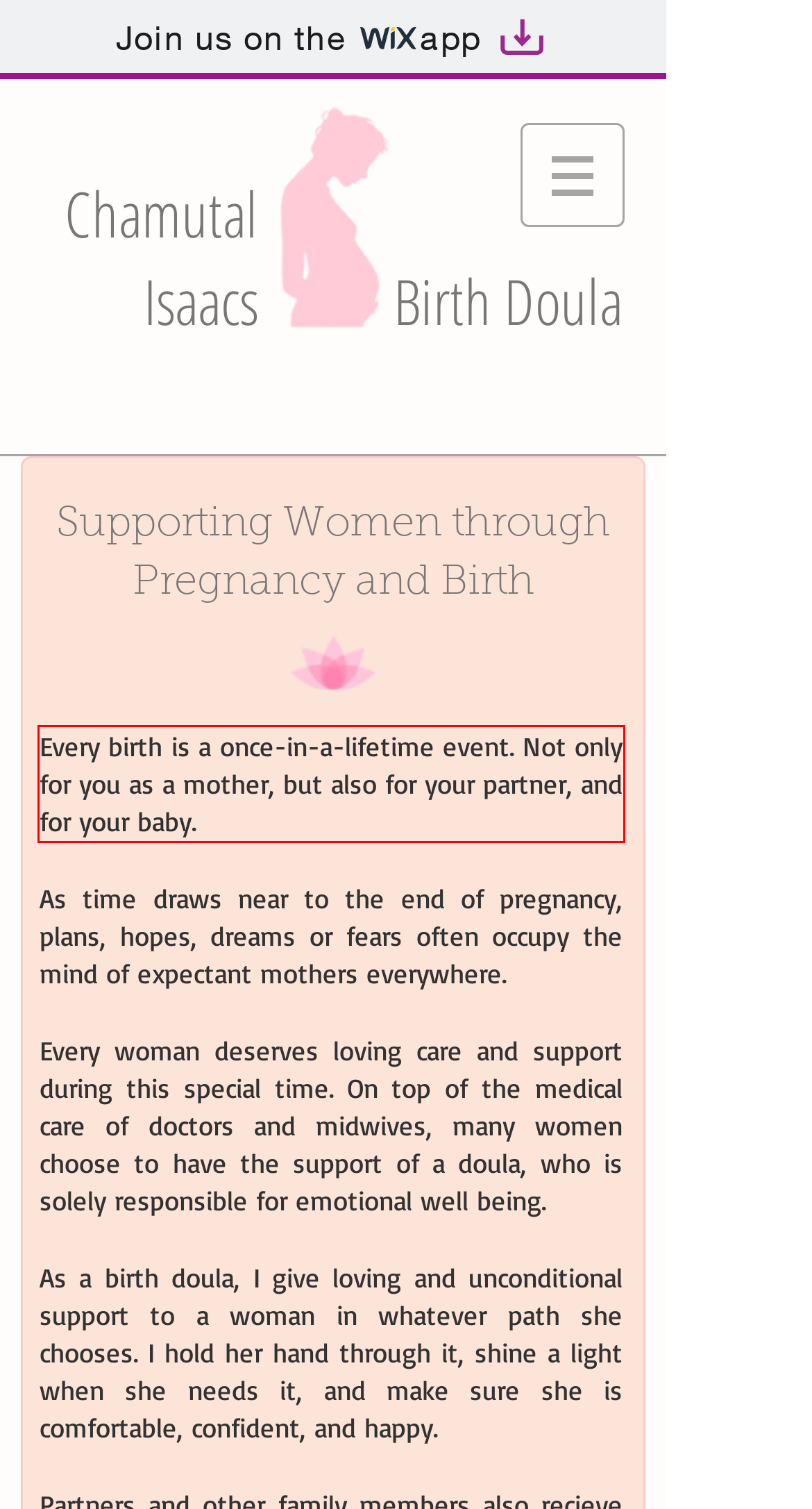You are given a screenshot showing a webpage with a red bounding box. Perform OCR to capture the text within the red bounding box.

Every birth is a once-in-a-lifetime event. Not only for you as a mother, but also for your partner, and for your baby.